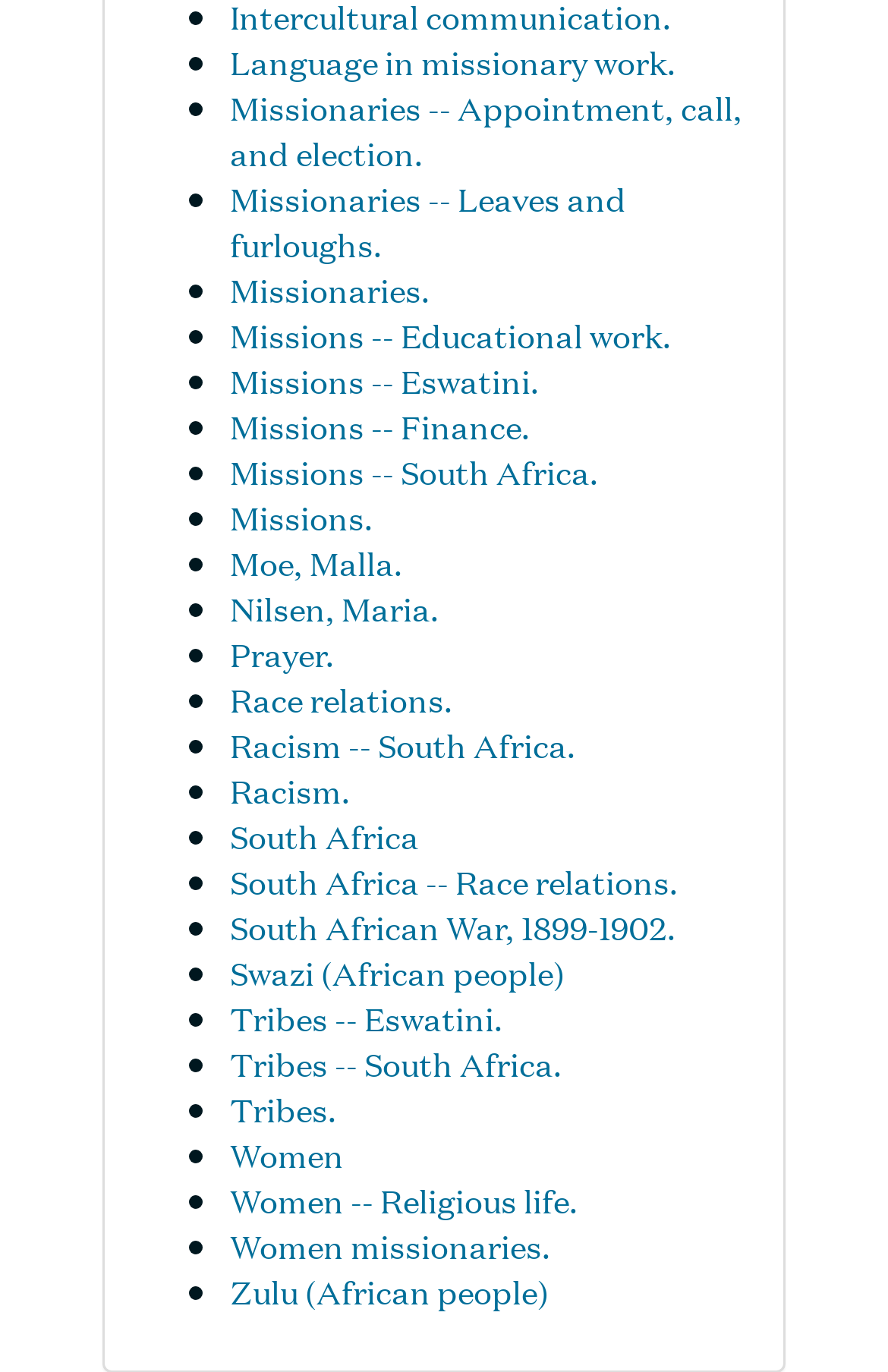Determine the coordinates of the bounding box for the clickable area needed to execute this instruction: "Connect with Furuno on Facebook".

None